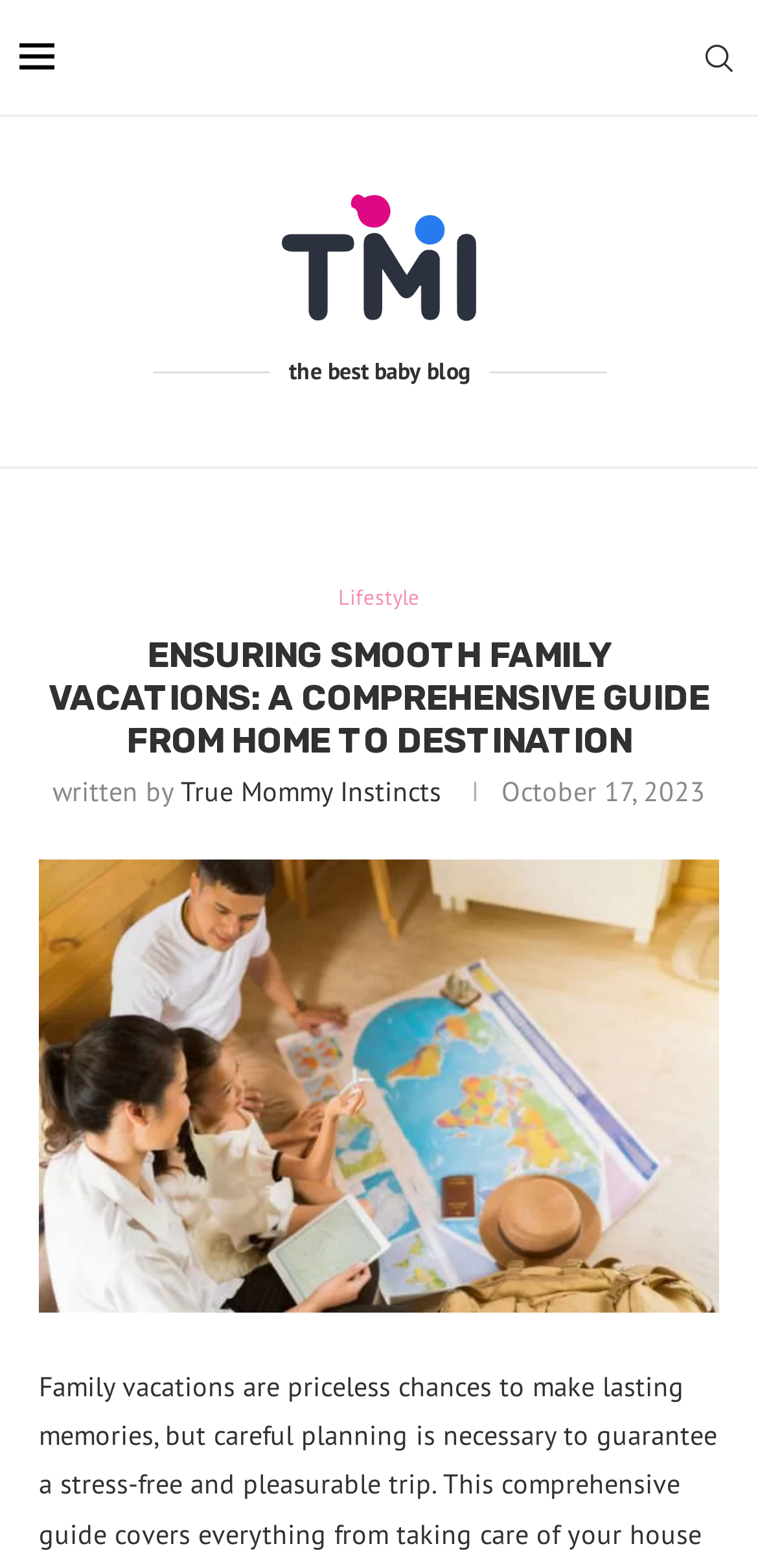Describe all significant elements and features of the webpage.

The webpage is about family vacations, specifically a comprehensive guide to ensure a smooth and enjoyable trip. At the top-left corner, there is a small image, and next to it, a link with a Facebook icon. Below this, there is a larger image with the text "True Mommy Instinct" on top of it, which is also a link. To the right of this image, there is a static text "the best baby blog".

In the middle of the page, there is a prominent heading "ENSURING SMOOTH FAMILY VACATIONS: A COMPREHENSIVE GUIDE FROM HOME TO DESTINATION". Below this heading, there is a text "written by" followed by a link "True Mommy Instincts". To the right of this, there is a time element showing the date "October 17, 2023".

Below the heading, there is a large link that takes up most of the width of the page, with an image inside it. At the bottom-right corner, there is a small link with a Pinterest icon.

There are a total of 4 images on the page, and 6 links, including the Facebook and Pinterest icons. The layout is organized, with clear headings and concise text, making it easy to navigate.